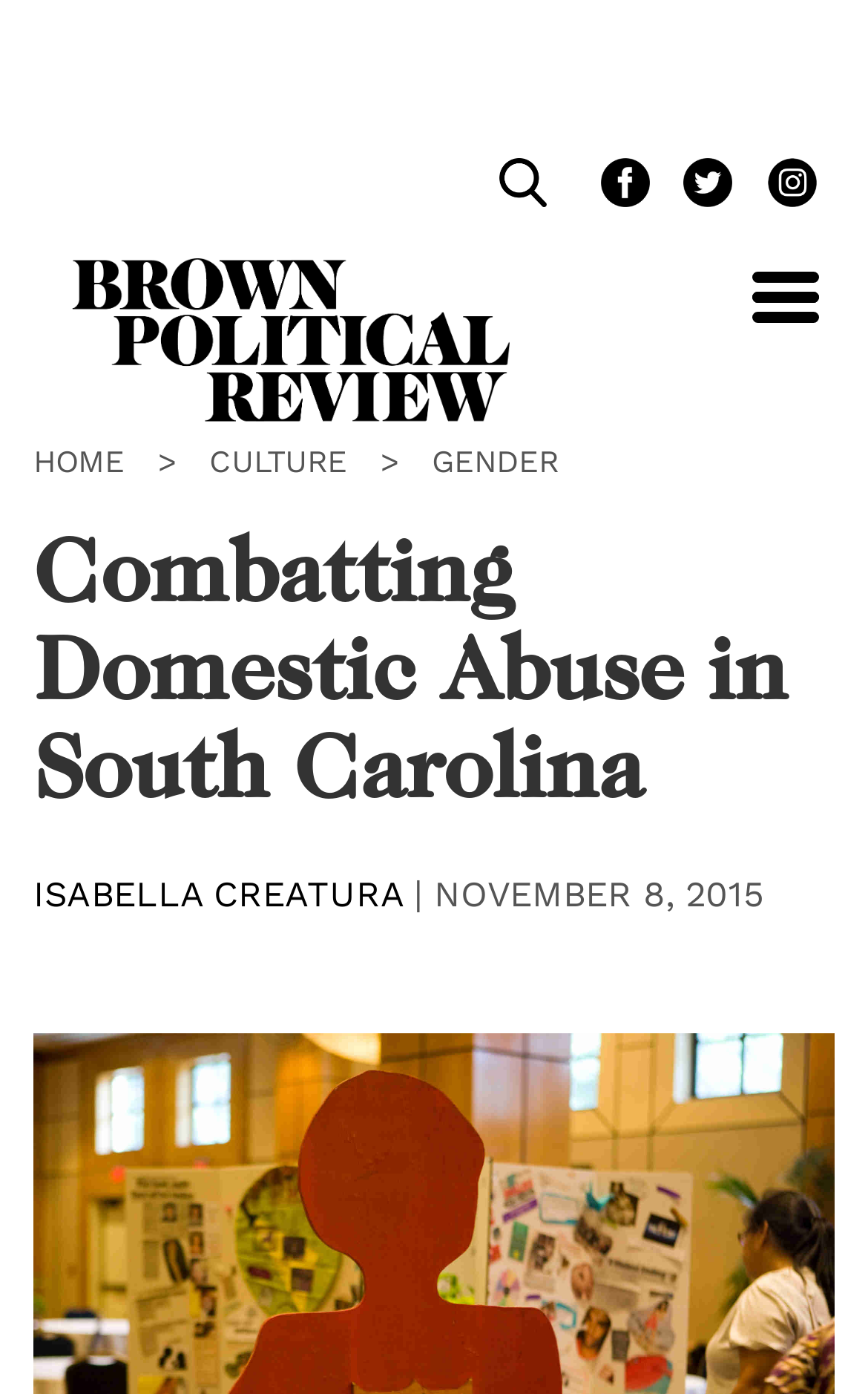Provide your answer in one word or a succinct phrase for the question: 
How many navigation links are there?

3